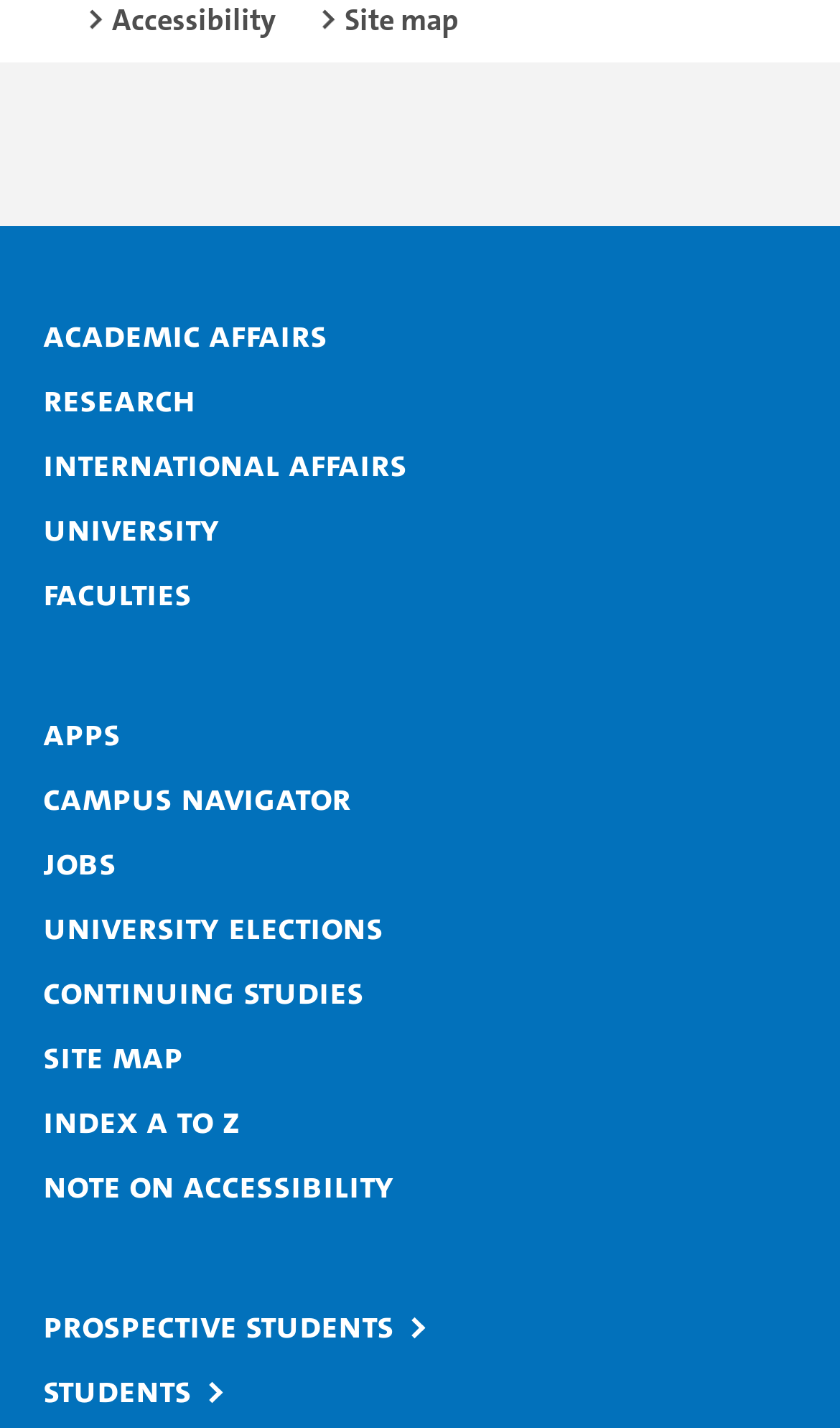Specify the bounding box coordinates of the area to click in order to follow the given instruction: "Check University elections."

[0.051, 0.633, 0.497, 0.666]